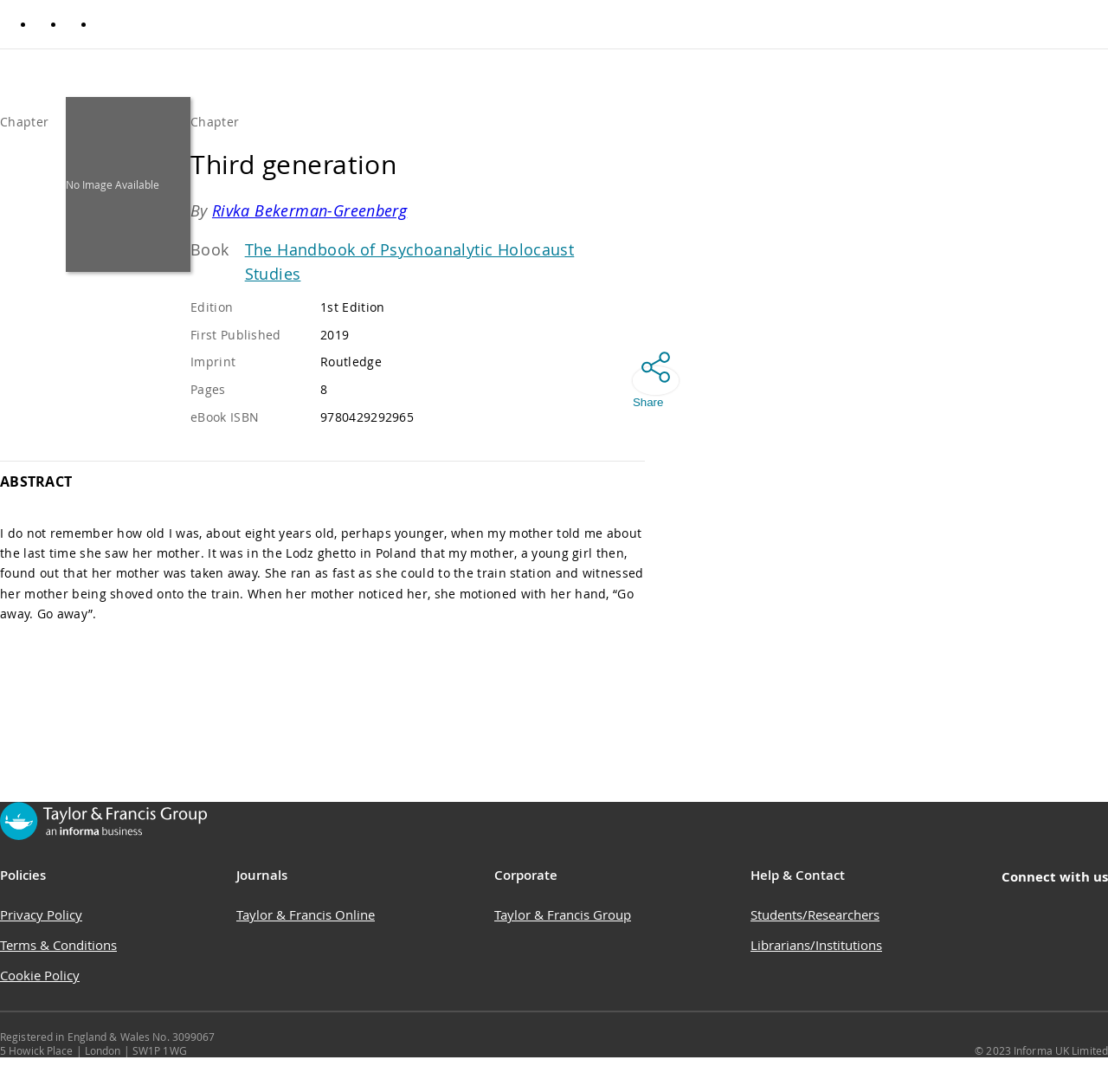What is the imprint of the book?
Utilize the information in the image to give a detailed answer to the question.

I found the imprint of the book by looking at the text description 'Imprint' and its corresponding value 'Routledge'.